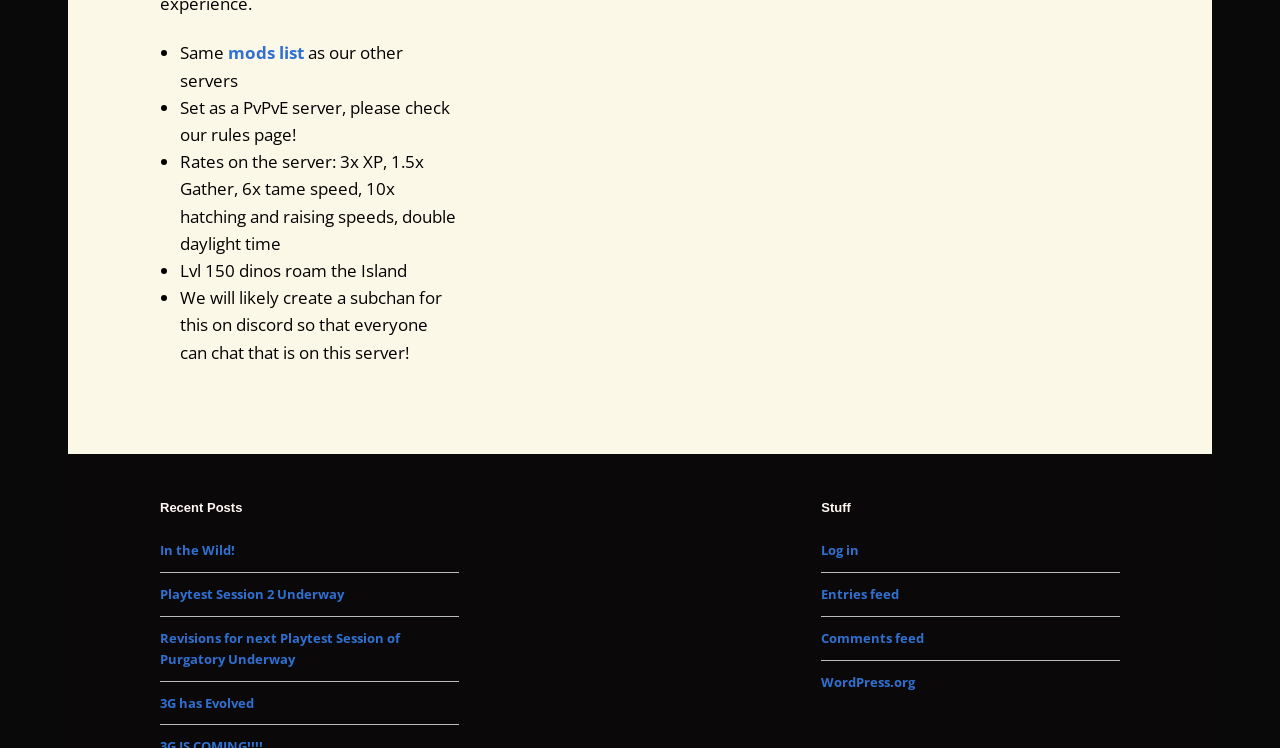What is the level of dinos roaming the Island?
Using the image as a reference, answer the question in detail.

The text states 'Lvl 150 dinos roam the Island', which indicates that the level of dinos roaming the Island is 150.